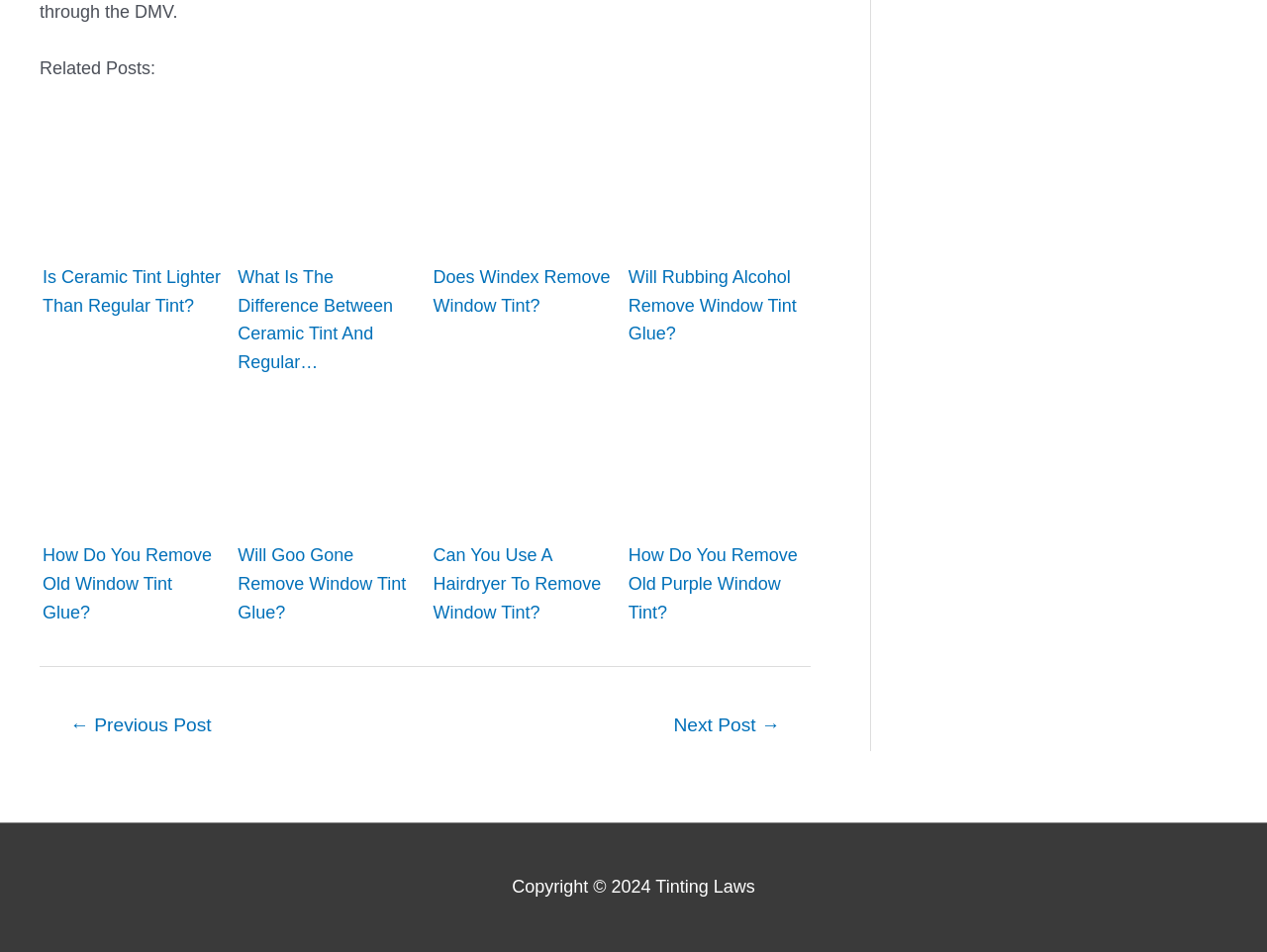Please identify the bounding box coordinates of the clickable element to fulfill the following instruction: "Click on 'How Do You Remove Old Window Tint Glue?'". The coordinates should be four float numbers between 0 and 1, i.e., [left, top, right, bottom].

[0.031, 0.41, 0.178, 0.662]